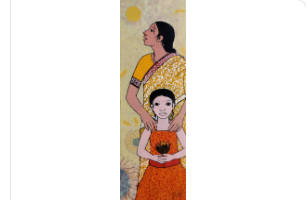Generate a detailed caption that encompasses all aspects of the image.

The artwork titled "Caring Mother & Child" beautifully captures the intimate bond between a mother and her daughter. The mother, dressed in a vibrant yellow saree adorned with intricate patterns, stands gracefully with a serene expression, gazing upwards as if in contemplation. Holding her daughter, who is clad in an eye-catching orange dress, the child stands holding a small bouquet, symbolizing innocence and the nurturing spirit of childhood. The background features subtle, warm tones that evoke a sense of harmony and affection. This piece, created by artist Rahul Mhetre, exemplifies the themes of familial love and care, rendered in acrylic on canvas. The dimensions of the artwork are 12 x 36 inches, reflecting its elongated form, which enhances its elegant composition. Currently, it is available at a 5% discount, originally priced at 36,960, now for 35,112.